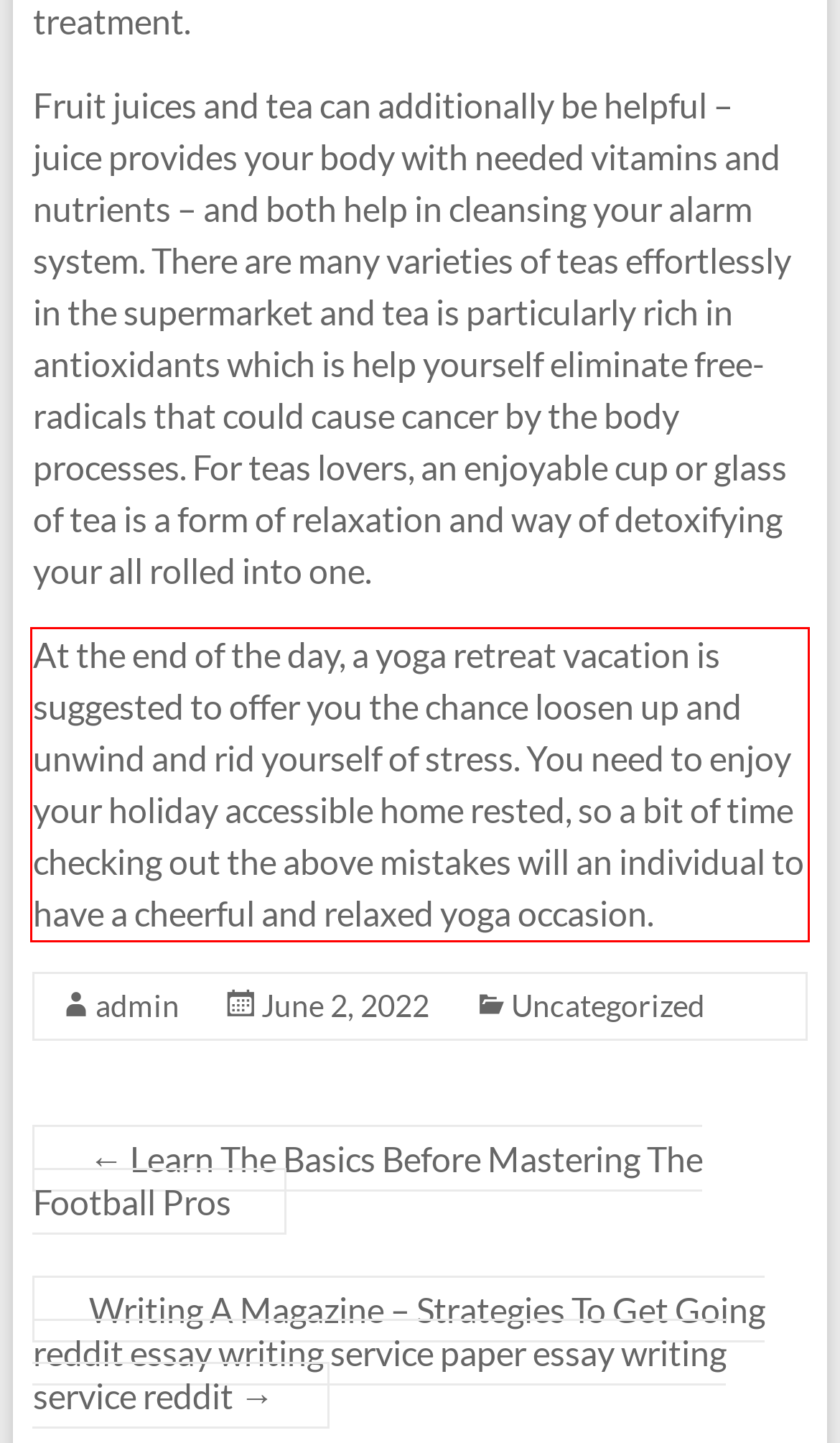With the given screenshot of a webpage, locate the red rectangle bounding box and extract the text content using OCR.

At the end of the day, a yoga retreat vacation is suggested to offer you the chance loosen up and unwind and rid yourself of stress. You need to enjoy your holiday accessible home rested, so a bit of time checking out the above mistakes will an individual to have a cheerful and relaxed yoga occasion.